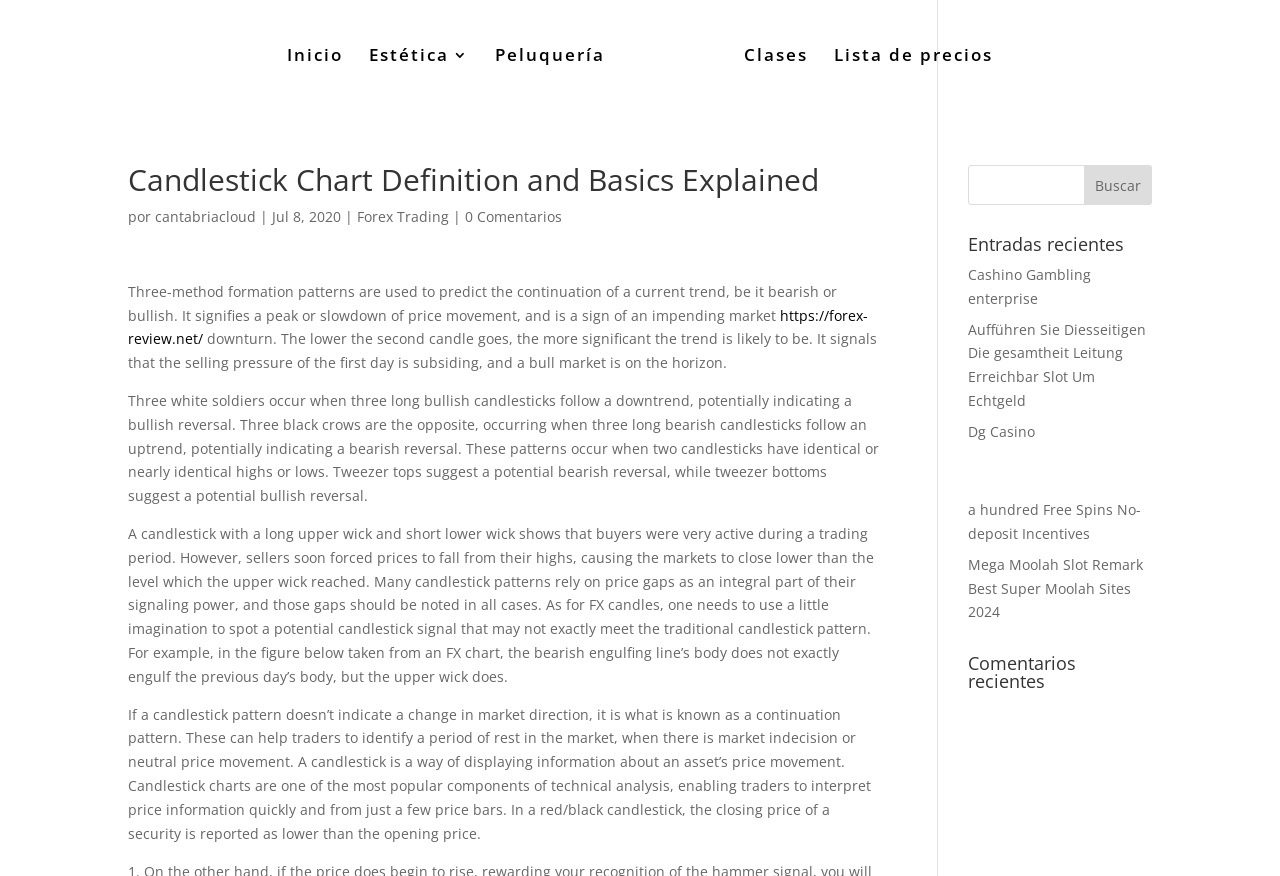What is the purpose of the 'Comentarios recientes' section?
Answer the question with a detailed explanation, including all necessary information.

The 'Comentarios recientes' section appears to list recent comments or discussions on the website. This suggests that the website allows users to engage with each other and discuss topics related to candlestick charts and technical analysis.